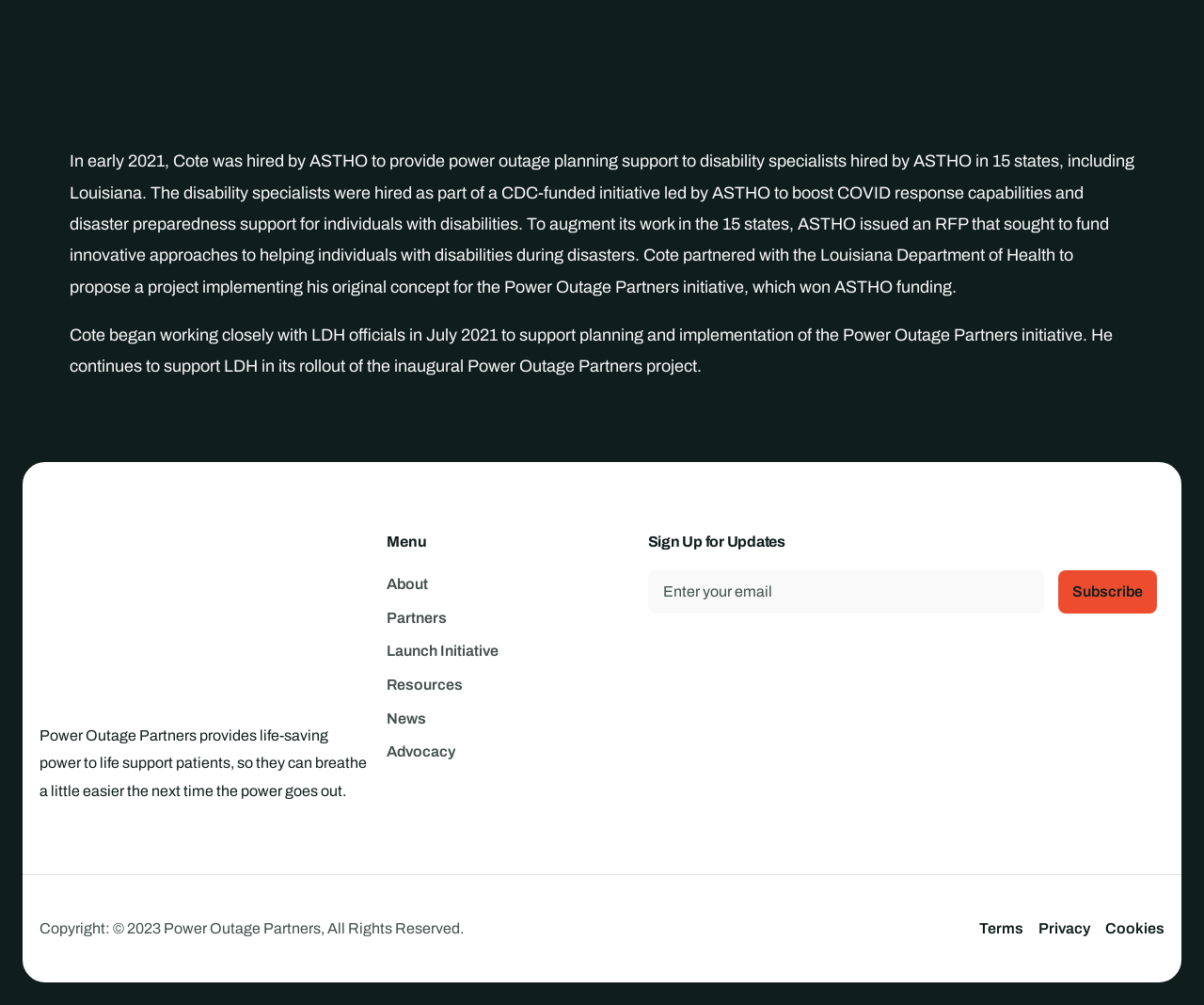Using floating point numbers between 0 and 1, provide the bounding box coordinates in the format (top-left x, top-left y, bottom-right x, bottom-right y). Locate the UI element described here: T3_POWER_BY_HTML

None